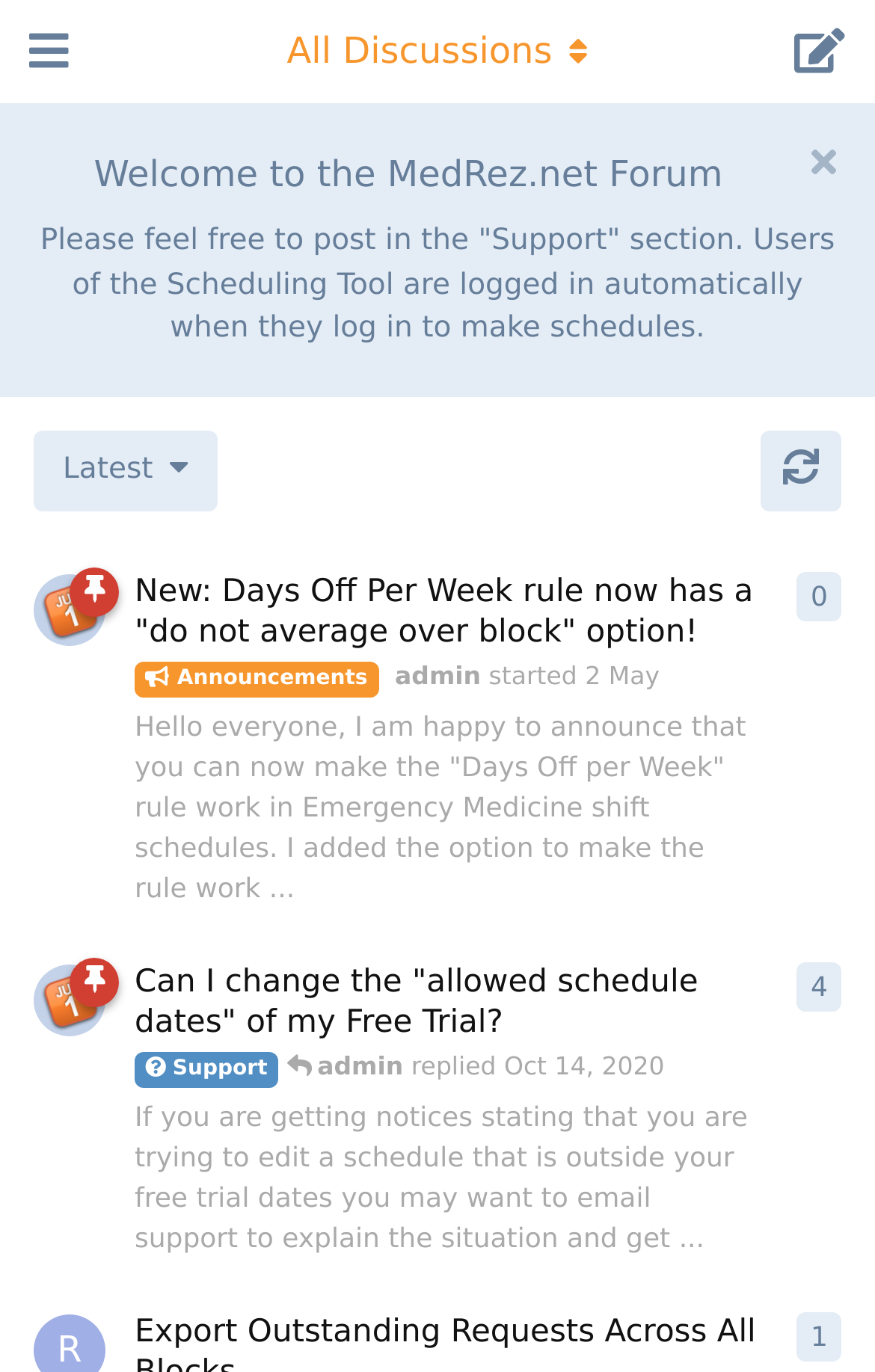Could you provide the bounding box coordinates for the portion of the screen to click to complete this instruction: "Change discussion list sorting"?

[0.038, 0.313, 0.249, 0.372]